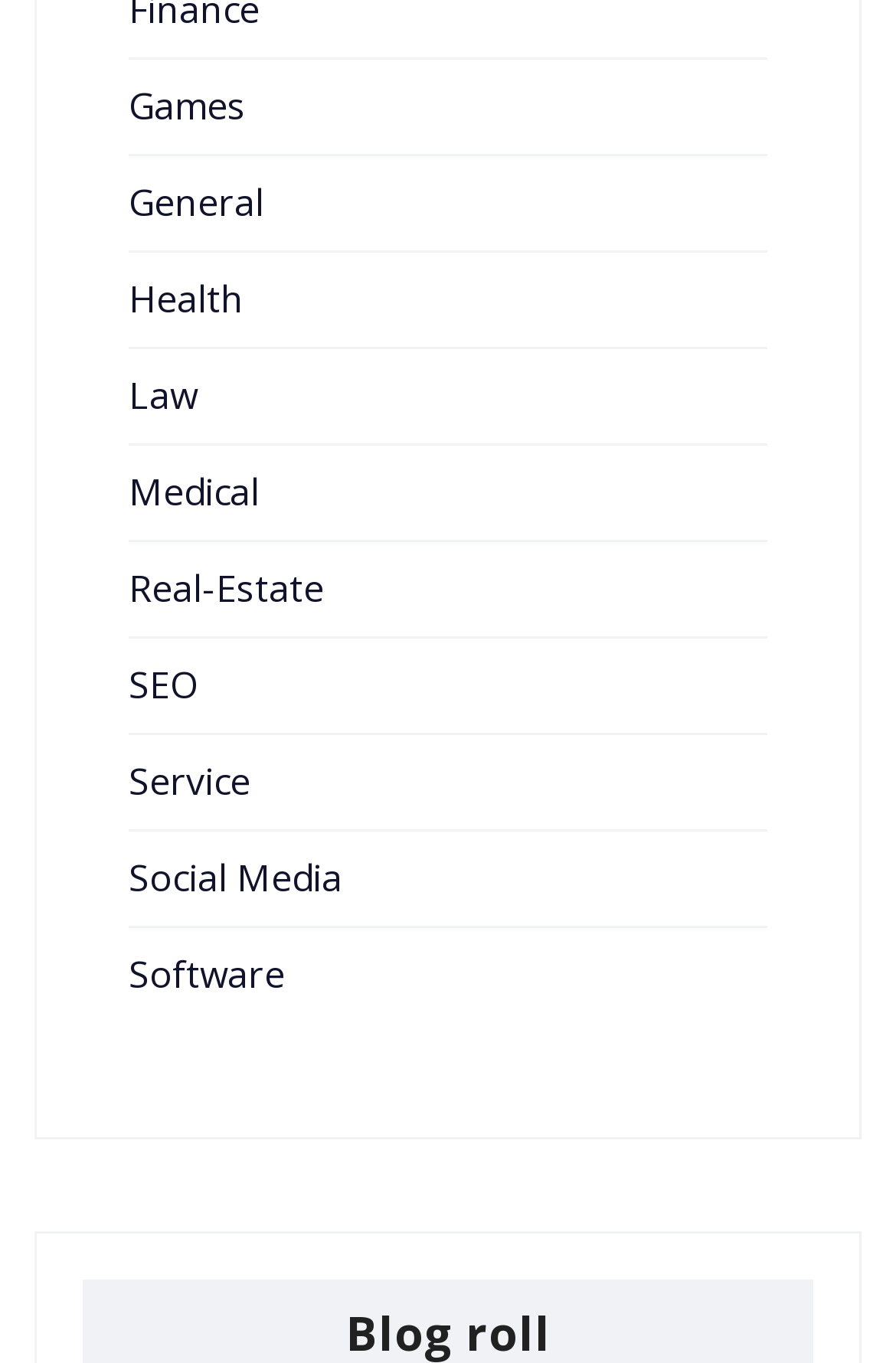How many categories are available on this webpage?
Using the image, elaborate on the answer with as much detail as possible.

I counted the number of links on the webpage that represent different categories, and there are 11 in total. These categories are Games, General, Health, Law, Medical, Real-Estate, SEO, Service, Social Media, and Software.